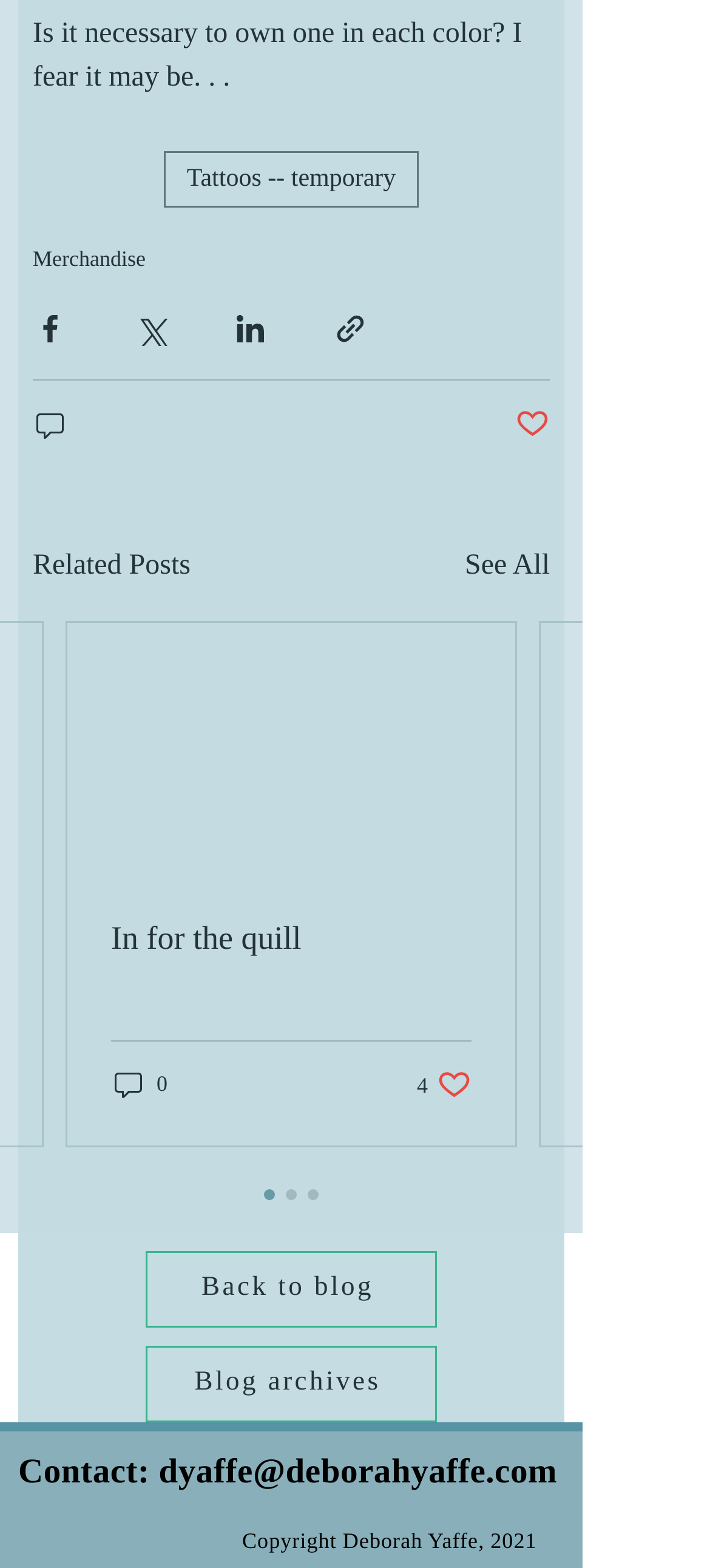Highlight the bounding box coordinates of the element you need to click to perform the following instruction: "Contact the author."

[0.224, 0.926, 0.785, 0.951]